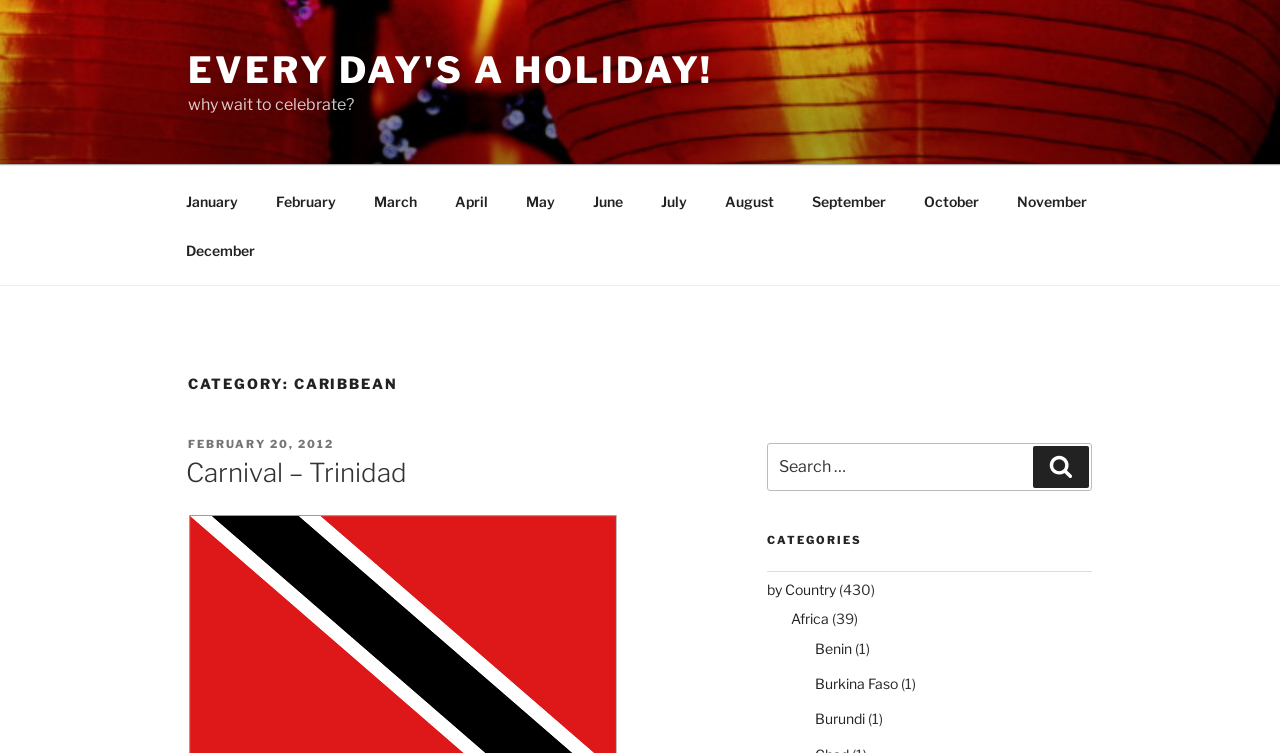Identify the bounding box for the UI element described as: "every day's a holiday!". Ensure the coordinates are four float numbers between 0 and 1, formatted as [left, top, right, bottom].

[0.147, 0.064, 0.557, 0.122]